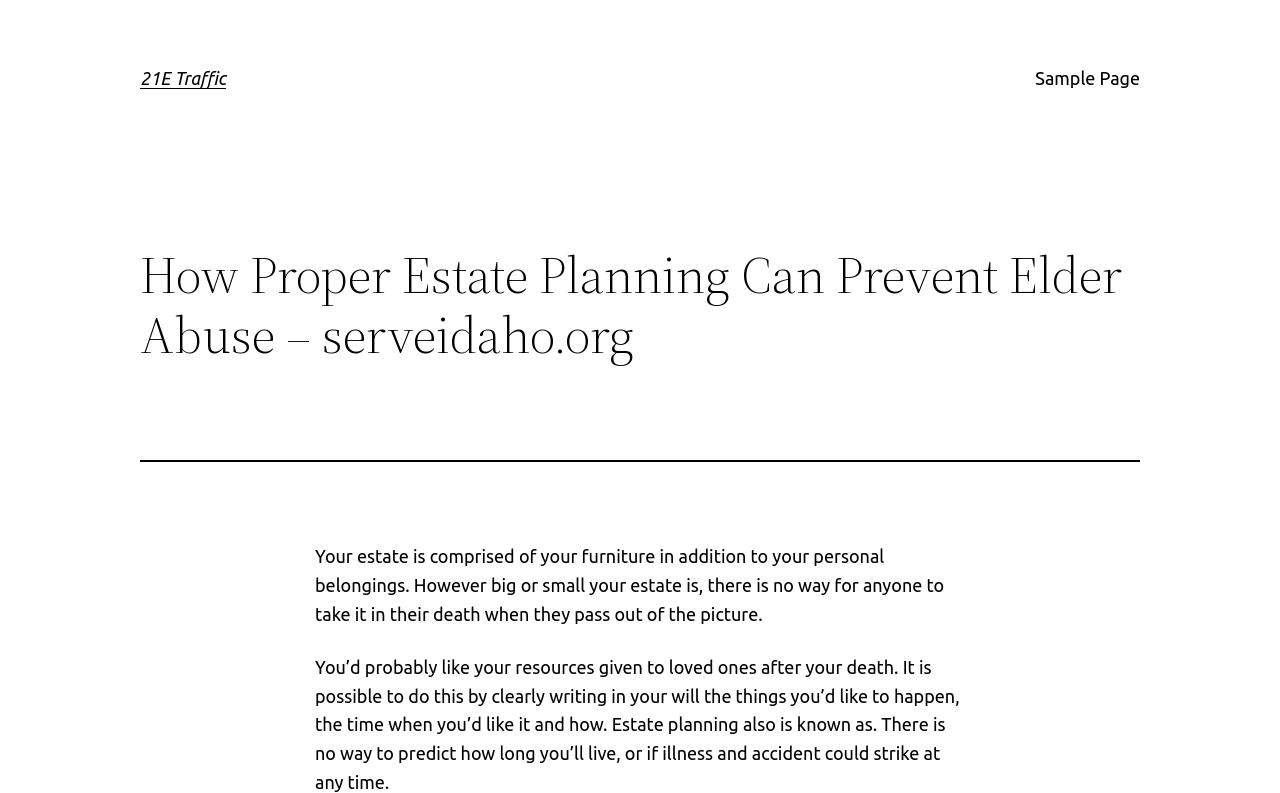Can you give a detailed response to the following question using the information from the image? What is estate planning also known as?

The webpage mentions 'Estate planning also is known as... clearly writing in your will the things you’d like to happen, the time when you’d like it and how.' This suggests that estate planning is also referred to as writing a will.